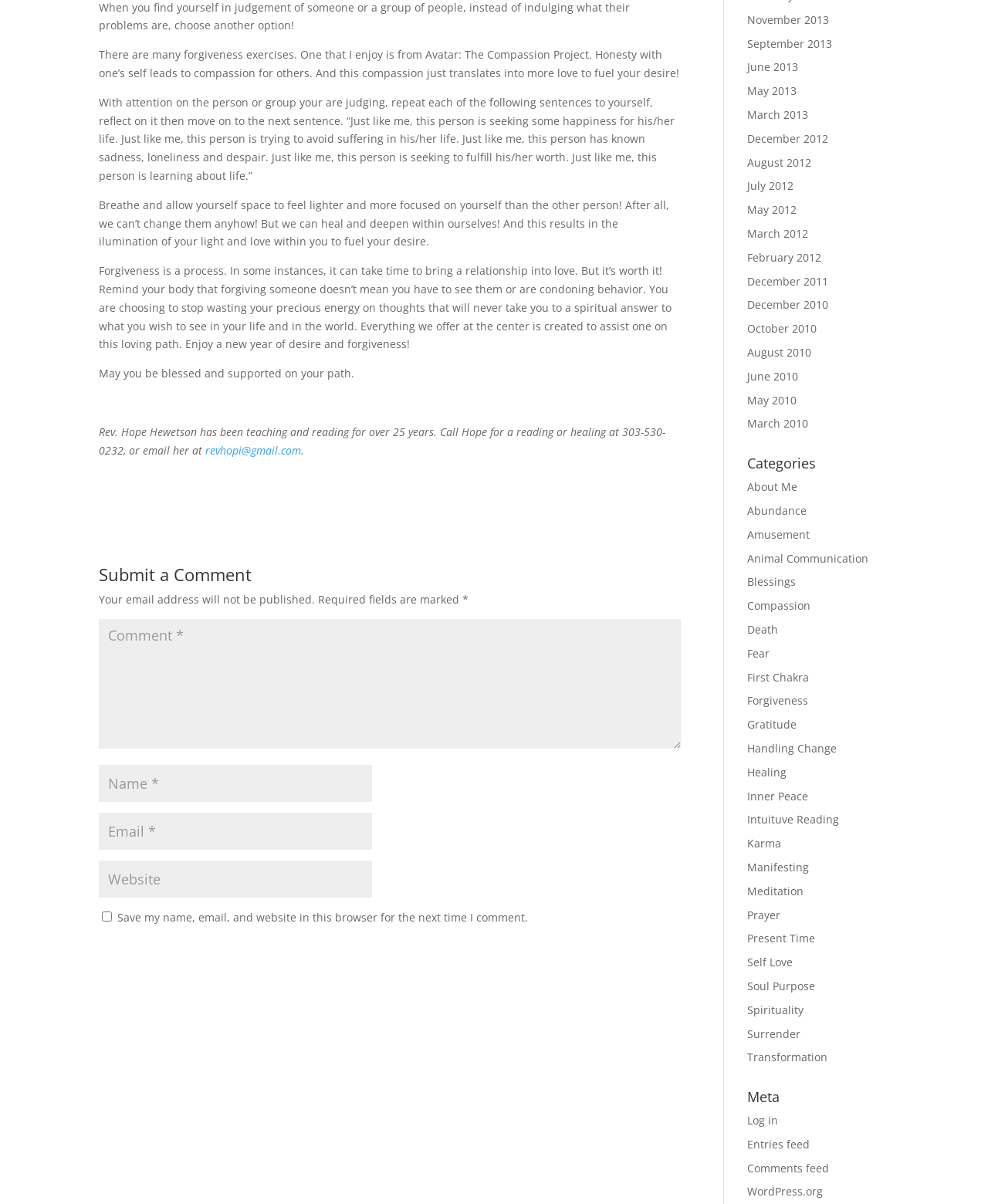Find the bounding box coordinates of the area to click in order to follow the instruction: "Click on the 'Log in' link".

[0.756, 0.924, 0.788, 0.937]